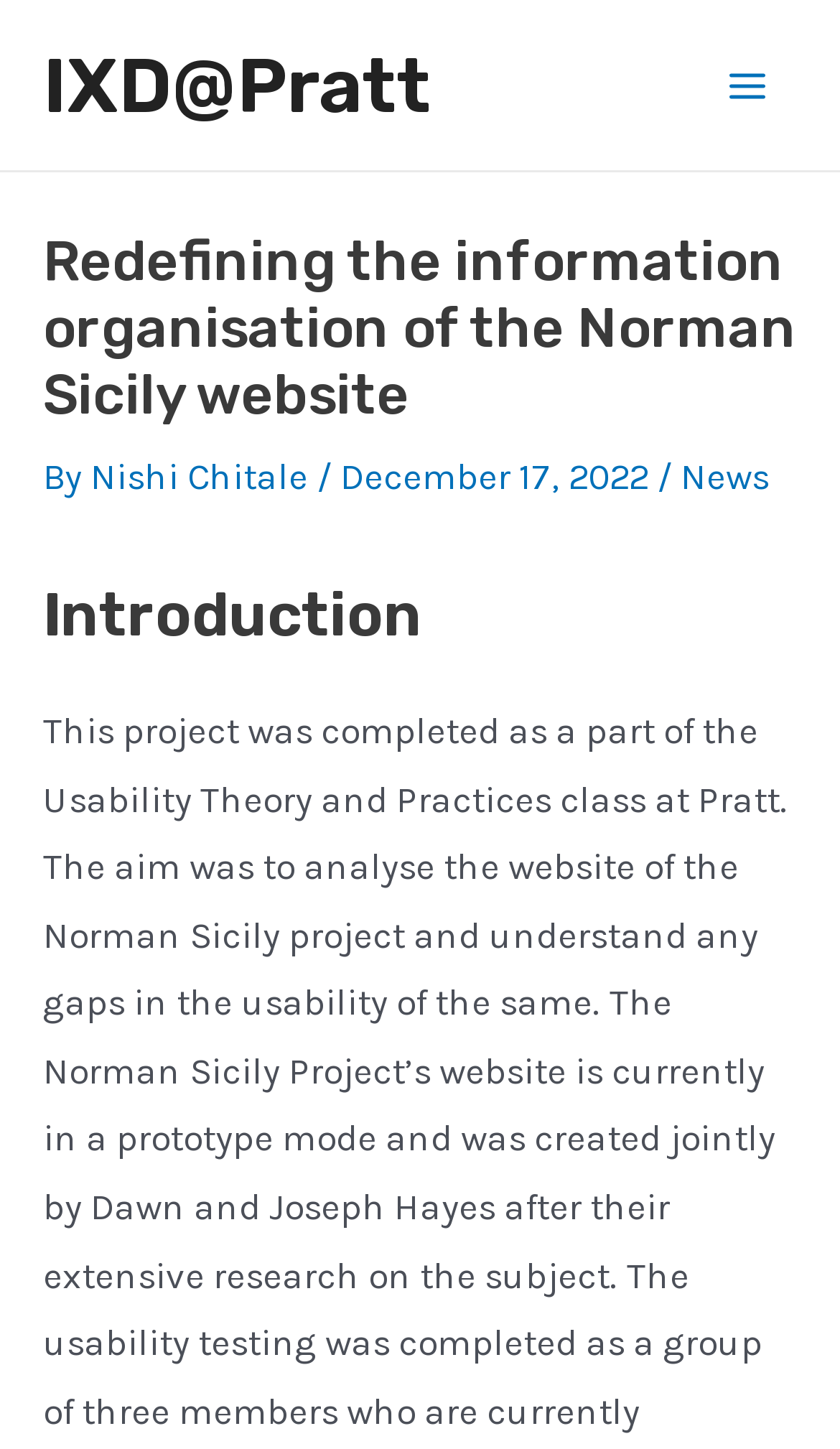Give a detailed account of the webpage, highlighting key information.

The webpage is about redefining the information organization of the Norman Sicily website, as indicated by the title. At the top-left corner, there is a link to "IXD@Pratt". On the top-right corner, there is a button labeled "Main Menu" with an image icon next to it. 

Below the top section, there is a header area that spans the entire width of the page. Within this header, there is a heading that repeats the title of the webpage. Following this heading, there is a byline that reads "By Nishi Chitale" with the date "December 17, 2022" next to it. Additionally, there is a link to "News" at the end of this byline section.

Further down, there is another heading labeled "Introduction", which likely marks the beginning of the main content of the webpage.